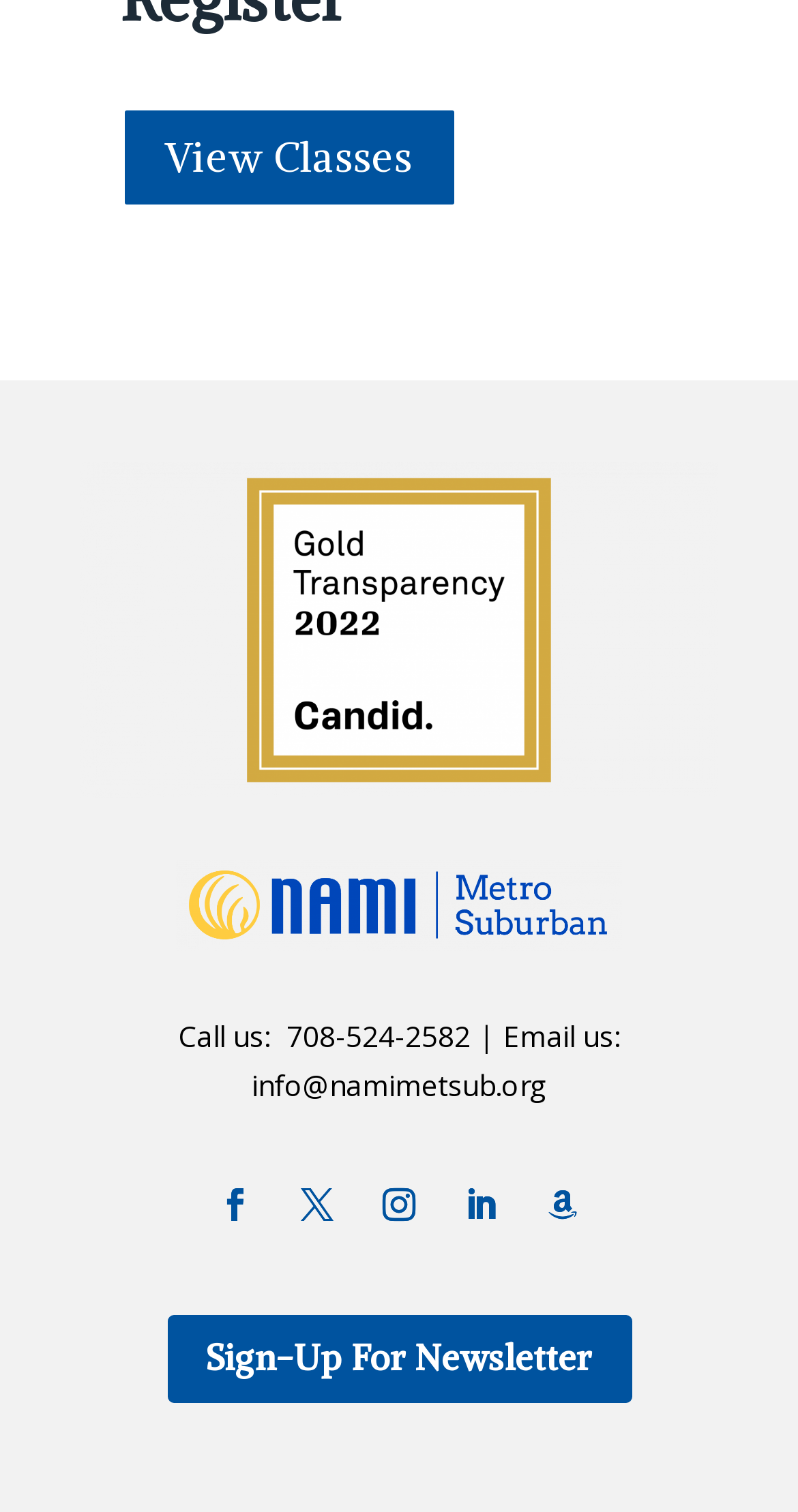Find the bounding box of the element with the following description: "View Classes". The coordinates must be four float numbers between 0 and 1, formatted as [left, top, right, bottom].

[0.15, 0.07, 0.573, 0.138]